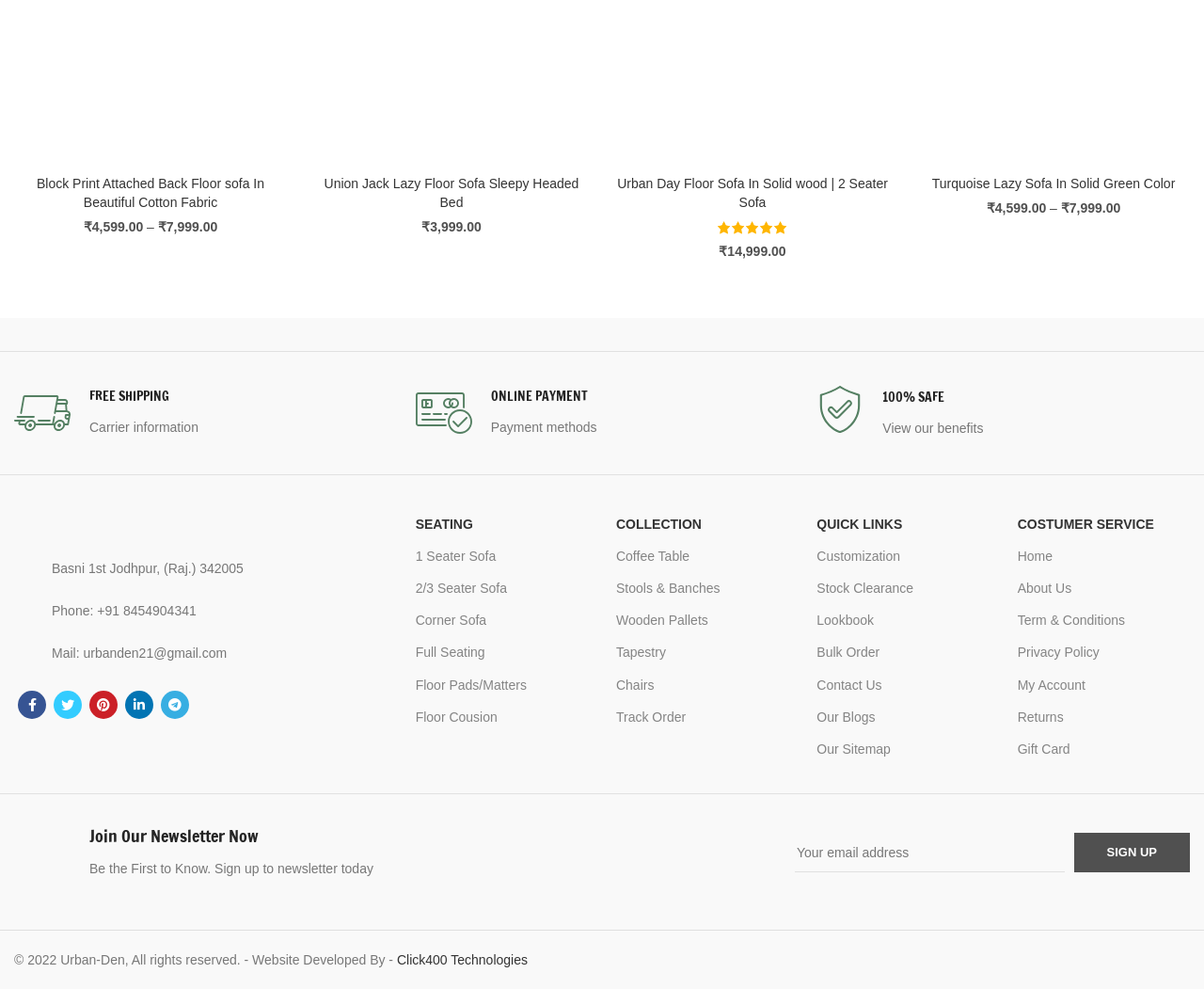What is the rating of the Urban Day Floor Sofa In Solid wood | 2 Seater Sofa?
Examine the image closely and answer the question with as much detail as possible.

I found the rating of the Urban Day Floor Sofa In Solid wood | 2 Seater Sofa by looking at the image element with ID 1183, which is located near the heading element with ID 1182. The image is labeled as 'Rated 5.00 out of 5'.